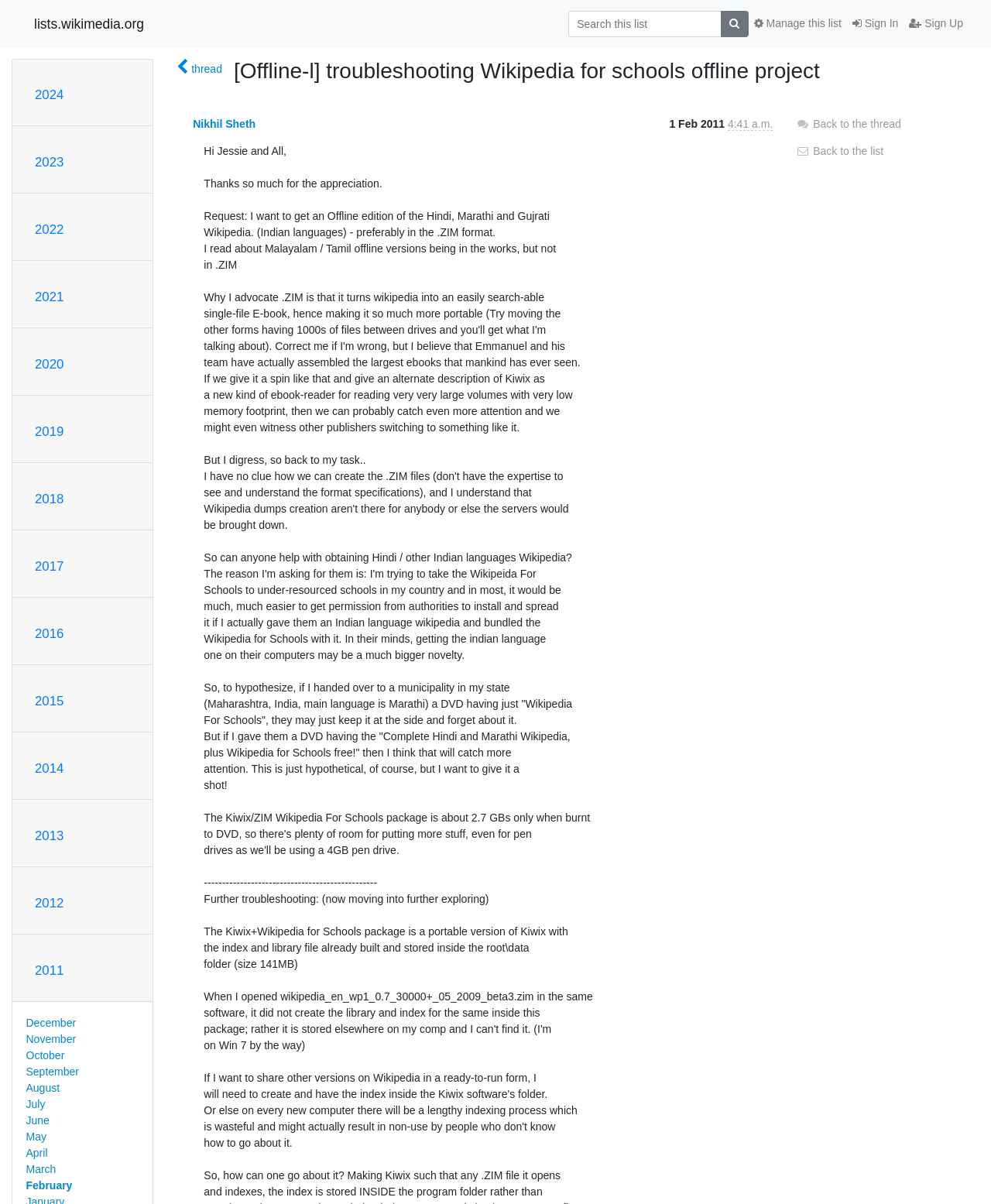Create a full and detailed caption for the entire webpage.

This webpage appears to be a discussion thread or forum page related to the "Wikipedia for schools offline project". At the top of the page, there is a search bar with a magnifying glass icon and a "Sign In" and "Sign Up" button on the right side. Below the search bar, there are several links to manage the list and navigate through the thread.

The main content of the page is divided into sections by year, with headings ranging from 2011 to 2024. Each section contains links to specific months, such as December, November, and October. 

Below the year headings, there is a thread discussion with a heading that matches the title of the webpage. The thread contains a table with information about the sender, date, and time of the message. The table has a link to the sender's name, a timestamp, and a message with the sender's time zone. 

At the bottom of the page, there are links to navigate back to the thread or the list. Overall, the page appears to be a discussion forum for the Wikipedia for schools offline project, with a focus on troubleshooting and collaboration.